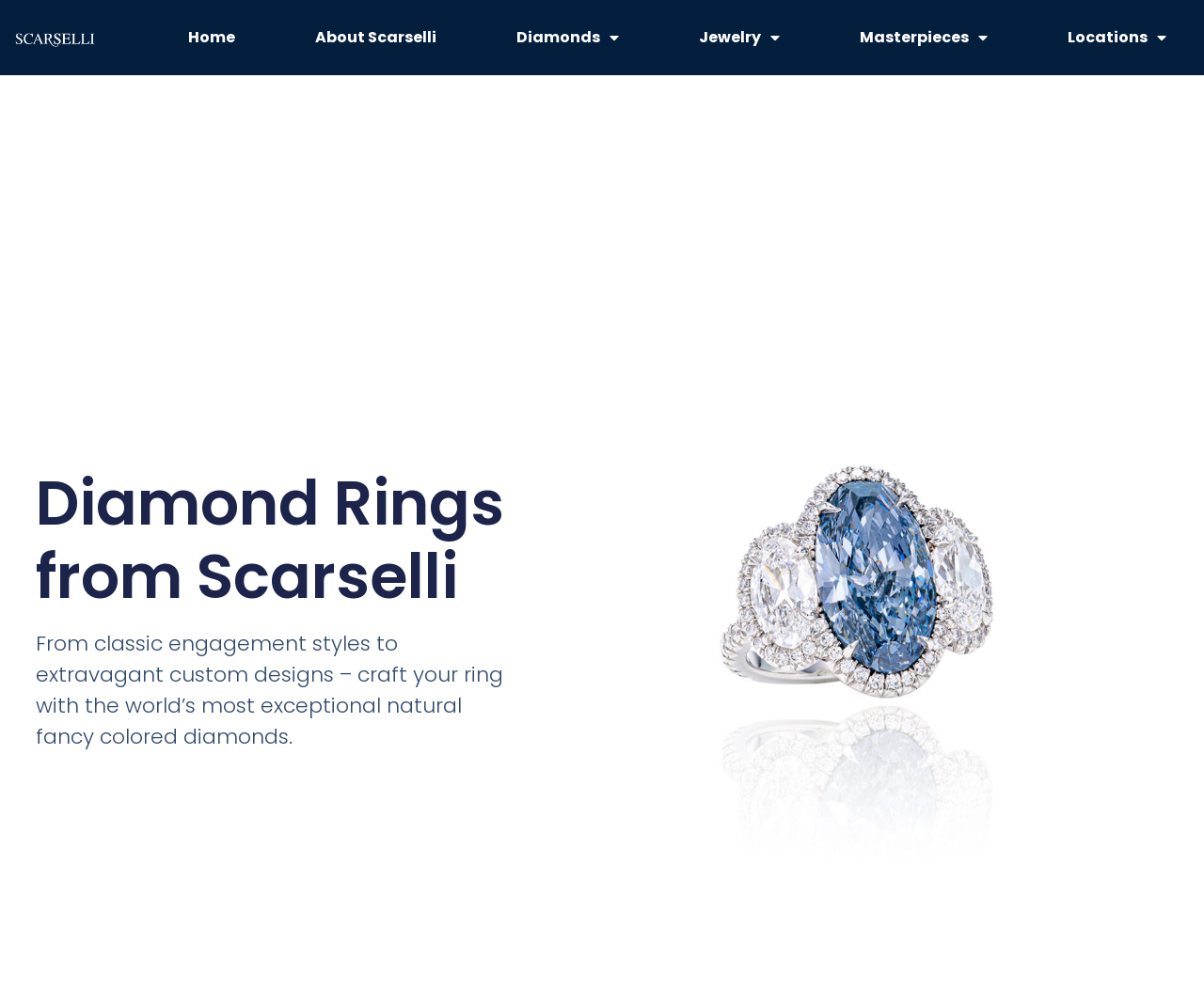What is the color of the diamond in the featured image?
Using the information from the image, give a concise answer in one word or a short phrase.

Fancy vivid blue